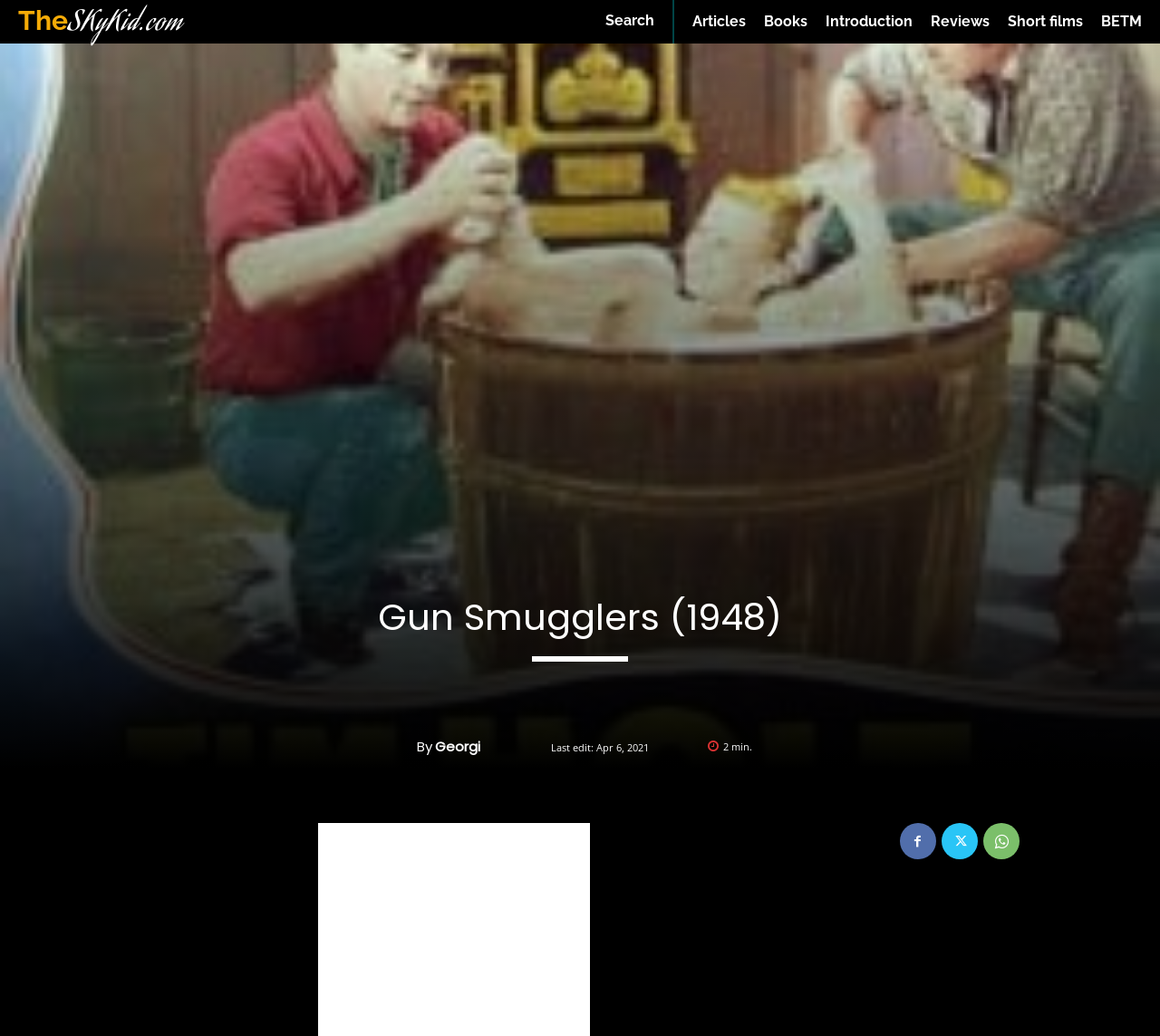Based on the image, provide a detailed and complete answer to the question: 
How many navigation links are there?

I counted the number of navigation links by looking at the top navigation bar, which has links to 'Articles', 'Books', 'Introduction', 'Reviews', 'Short films', and 'BETM', and there are 6 of them.